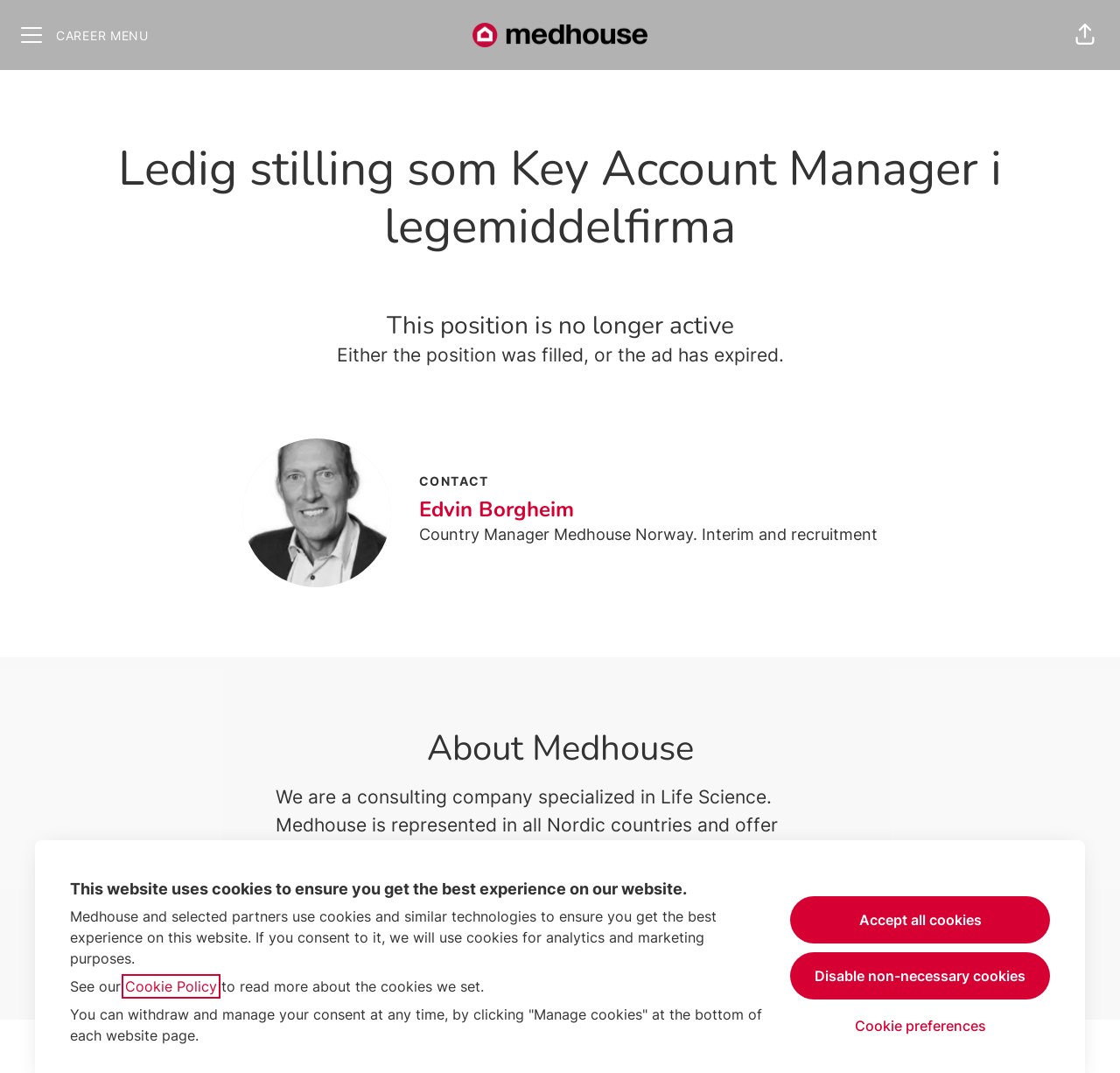What is the main heading displayed on the webpage? Please provide the text.

This website uses cookies to ensure you get the best experience on our website.